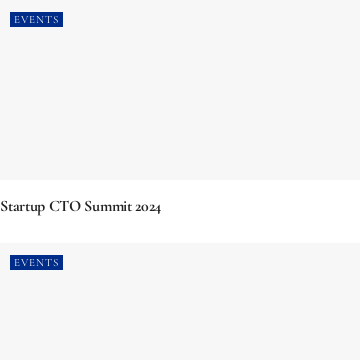Provide an in-depth description of the image you see.

The image highlights the "Startup CTO Summit 2024," an upcoming event aimed at bringing together thought leaders and innovators in the tech industry. Positioned under the "EVENTS" category, this summit promises to explore the evolving role of Chief Technology Officers in shaping the future of startups. The image visually emphasizes the event's significance, inviting participants to engage in discussions on emerging trends, challenges, and solutions in the technology landscape. This summit serves as a platform for networking, knowledge sharing, and collaboration among technology executives and industry professionals.